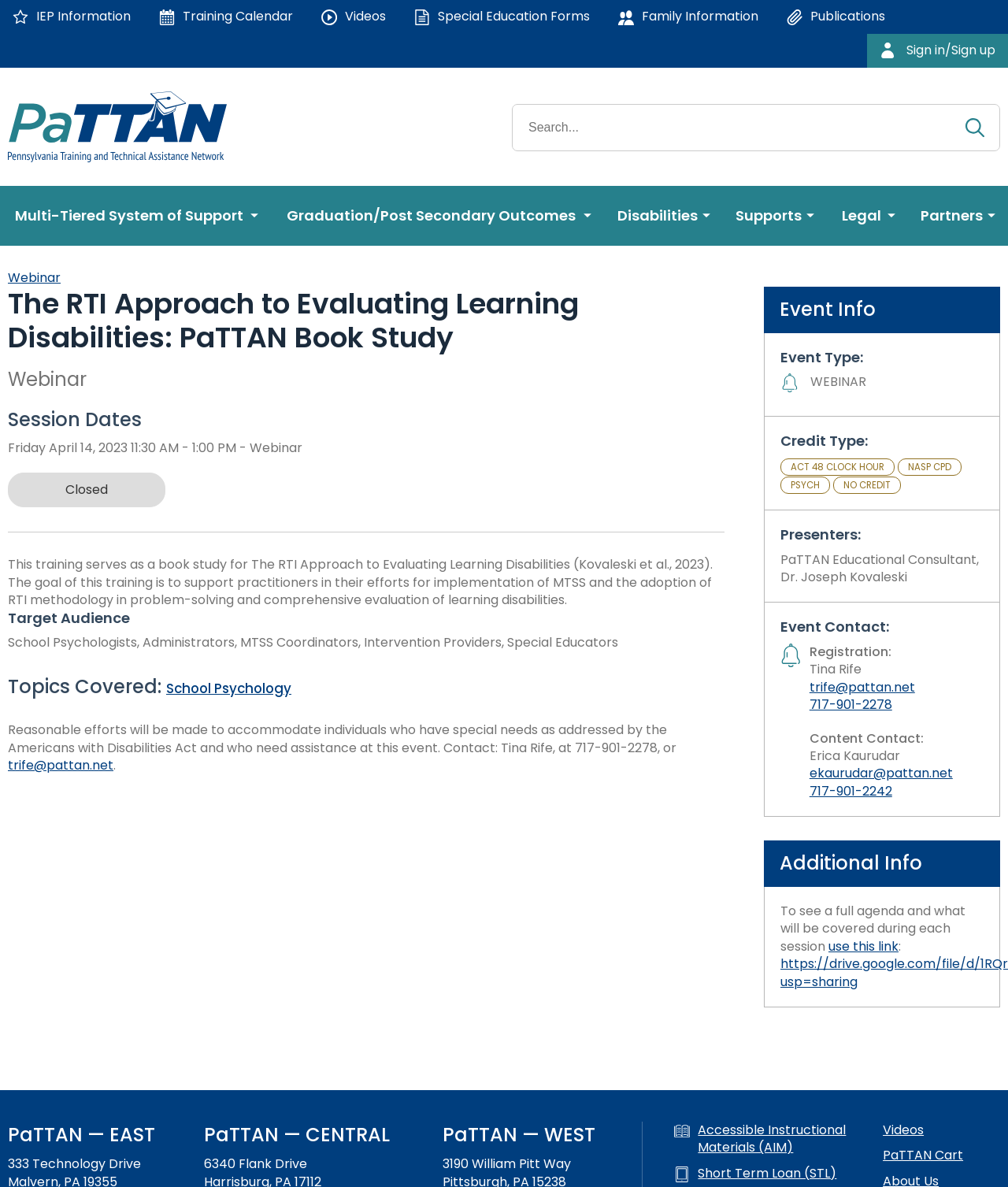Please identify the bounding box coordinates of the element's region that should be clicked to execute the following instruction: "View webinar details". The bounding box coordinates must be four float numbers between 0 and 1, i.e., [left, top, right, bottom].

[0.008, 0.226, 0.06, 0.241]